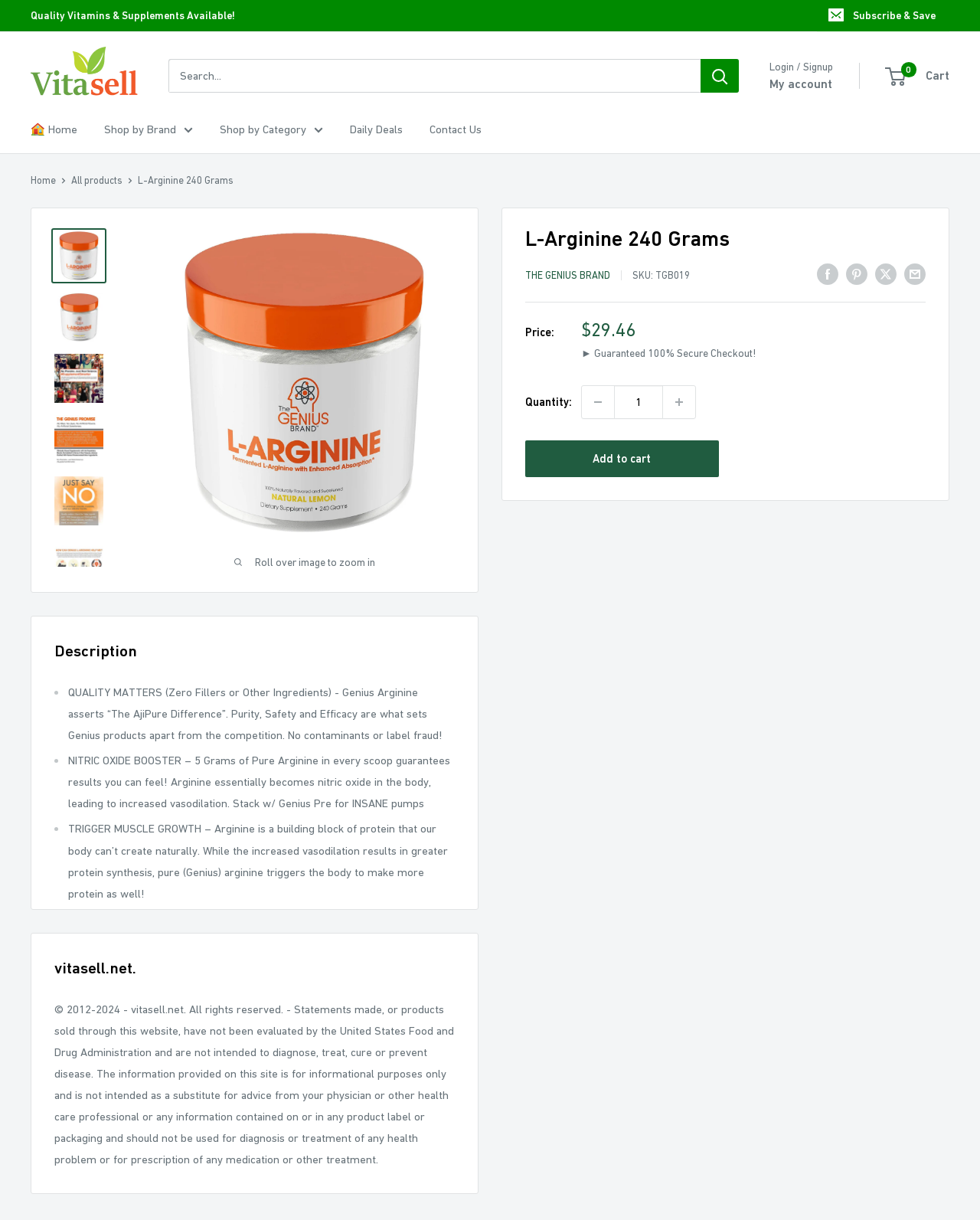Indicate the bounding box coordinates of the element that needs to be clicked to satisfy the following instruction: "Search for products". The coordinates should be four float numbers between 0 and 1, i.e., [left, top, right, bottom].

[0.172, 0.049, 0.754, 0.076]